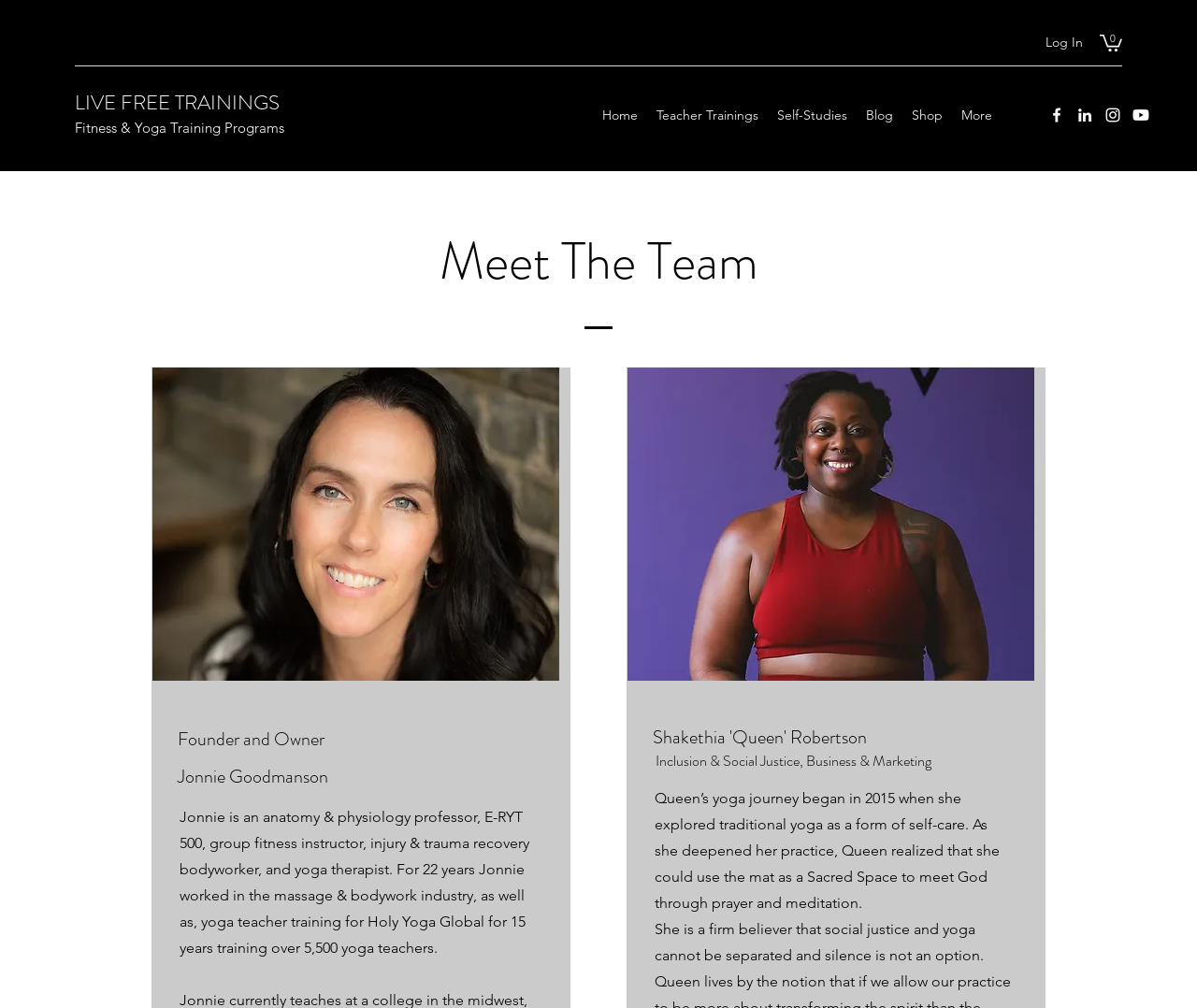Provide the bounding box coordinates of the HTML element this sentence describes: "BRANDS".

None